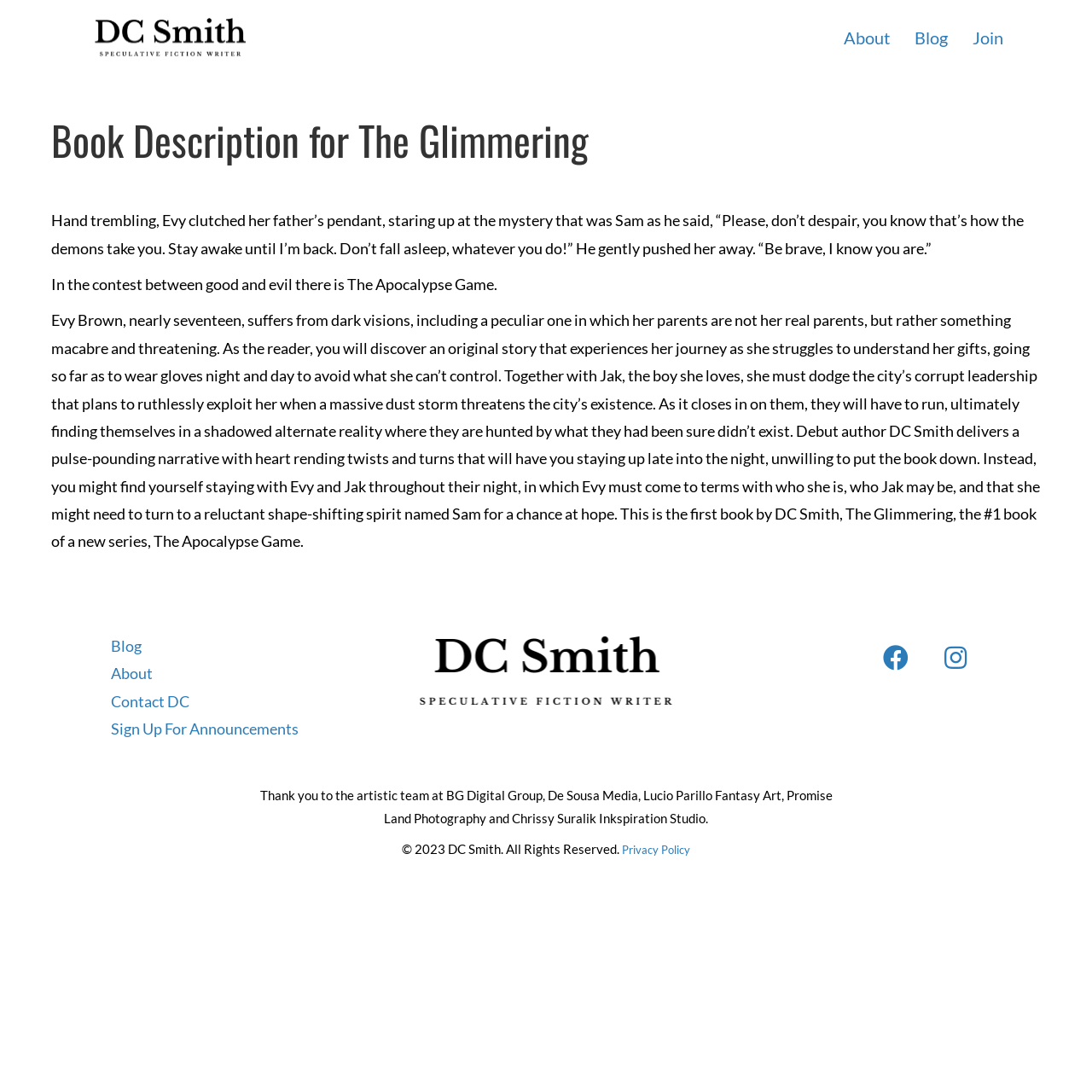Given the element description: "Blog", predict the bounding box coordinates of this UI element. The coordinates must be four float numbers between 0 and 1, given as [left, top, right, bottom].

[0.102, 0.583, 0.13, 0.6]